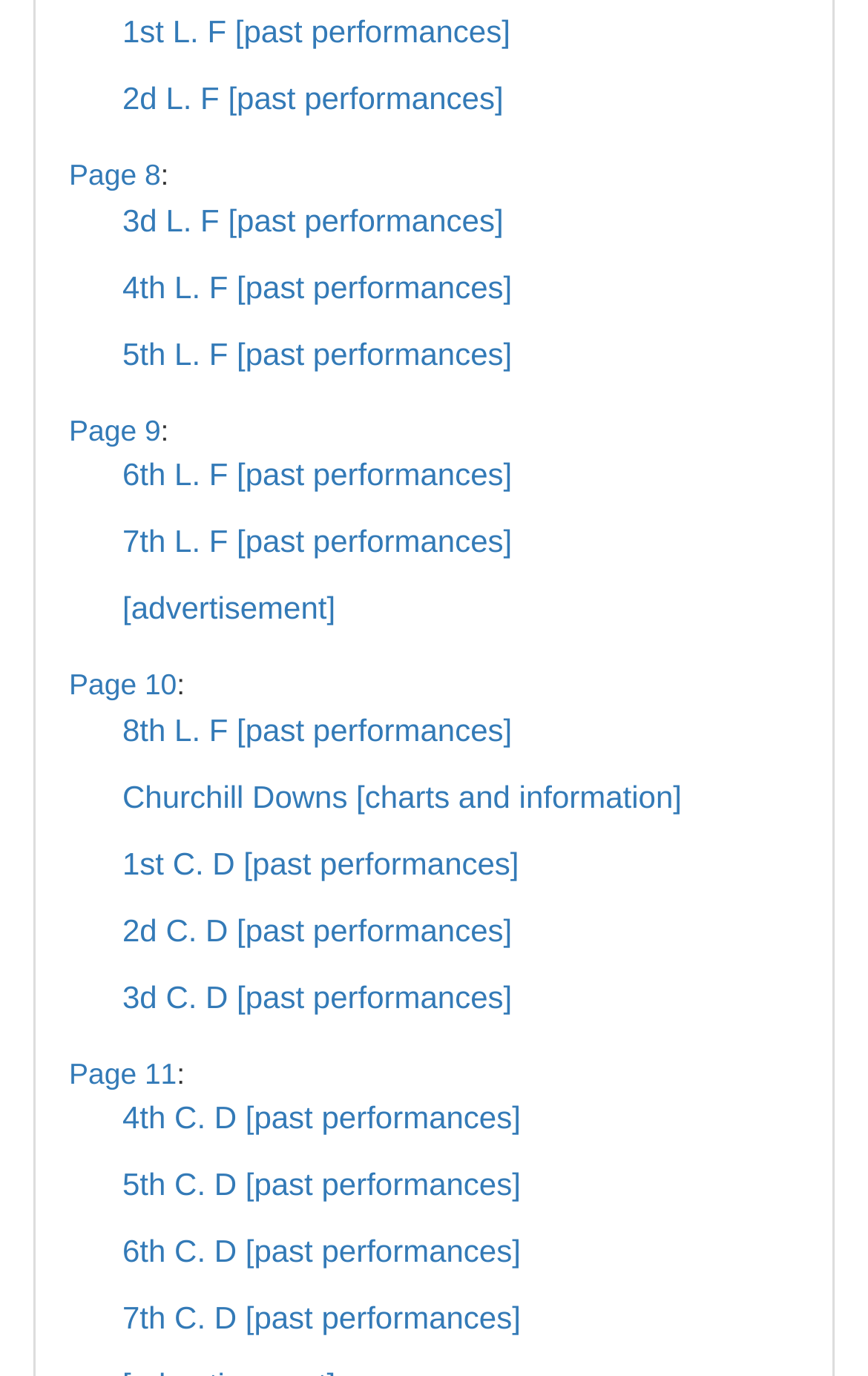Please identify the bounding box coordinates of the region to click in order to complete the task: "view past performances of 1st L. F". The coordinates must be four float numbers between 0 and 1, specified as [left, top, right, bottom].

[0.141, 0.01, 0.588, 0.036]